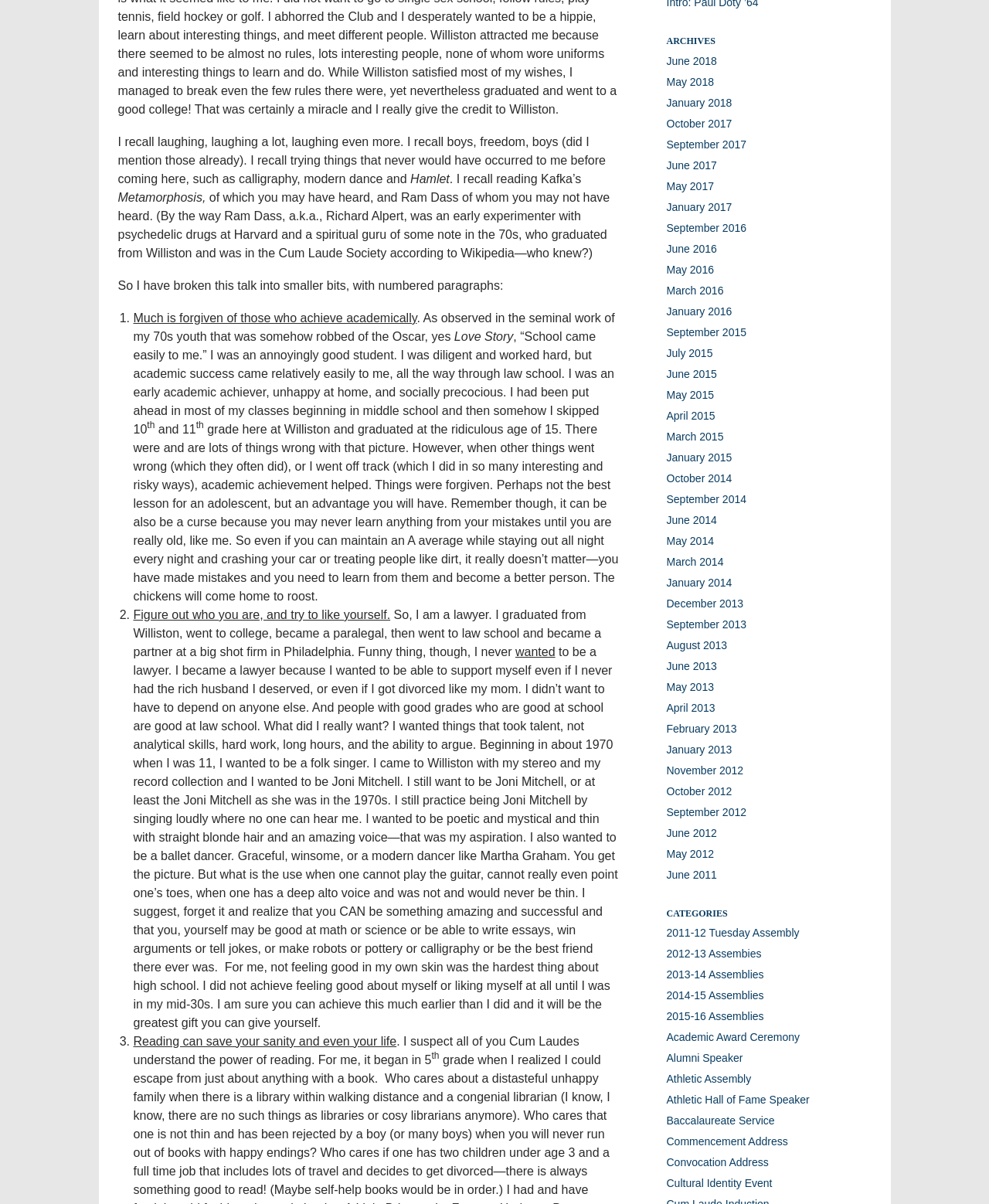Locate the bounding box coordinates of the clickable area to execute the instruction: "View June 2018 archives". Provide the coordinates as four float numbers between 0 and 1, represented as [left, top, right, bottom].

[0.674, 0.045, 0.725, 0.056]